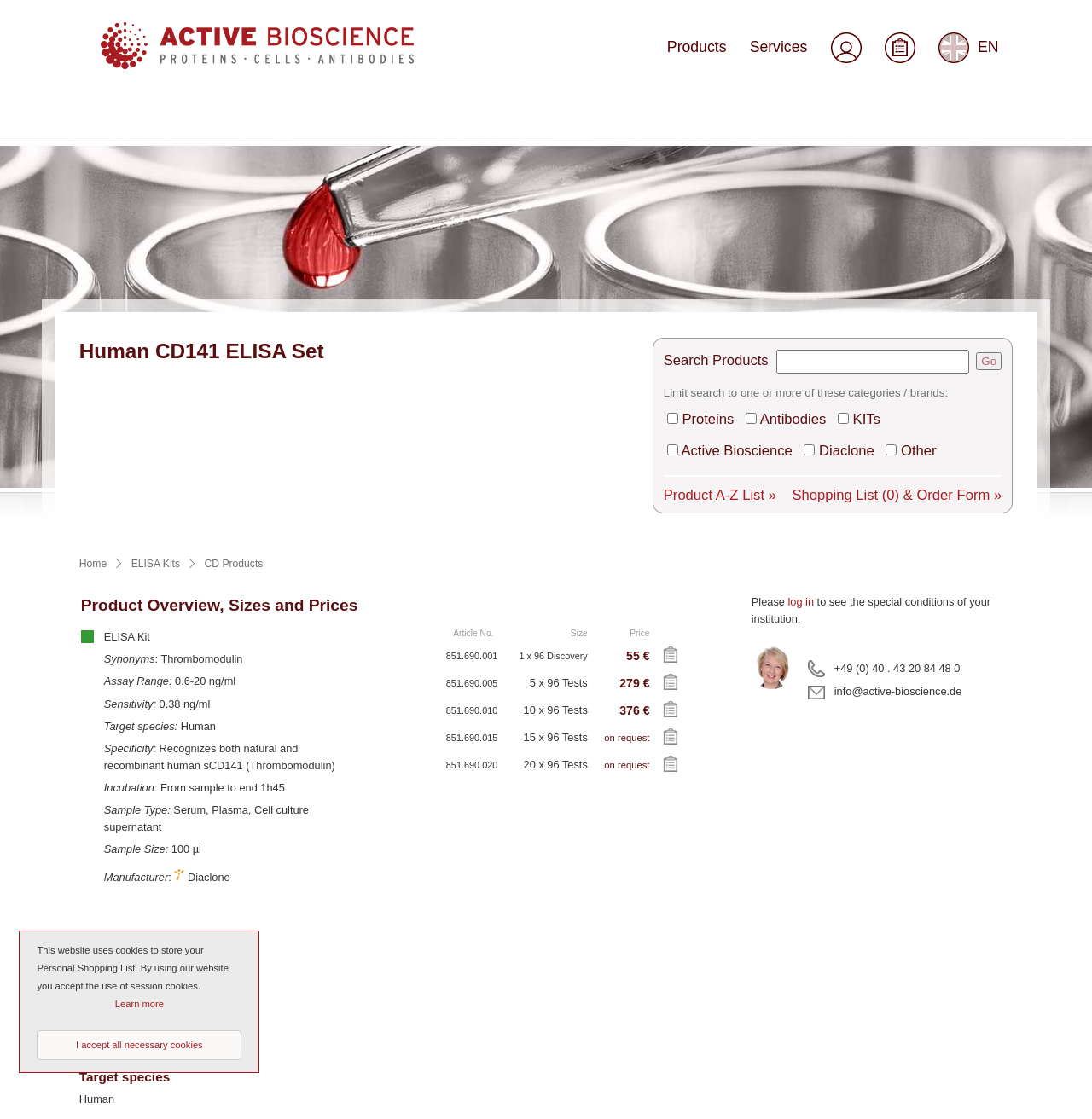Given the webpage screenshot and the description, determine the bounding box coordinates (top-left x, top-left y, bottom-right x, bottom-right y) that define the location of the UI element matching this description: parent_node: ProductsServicesEN title="Login/Logout"

[0.754, 0.035, 0.804, 0.066]